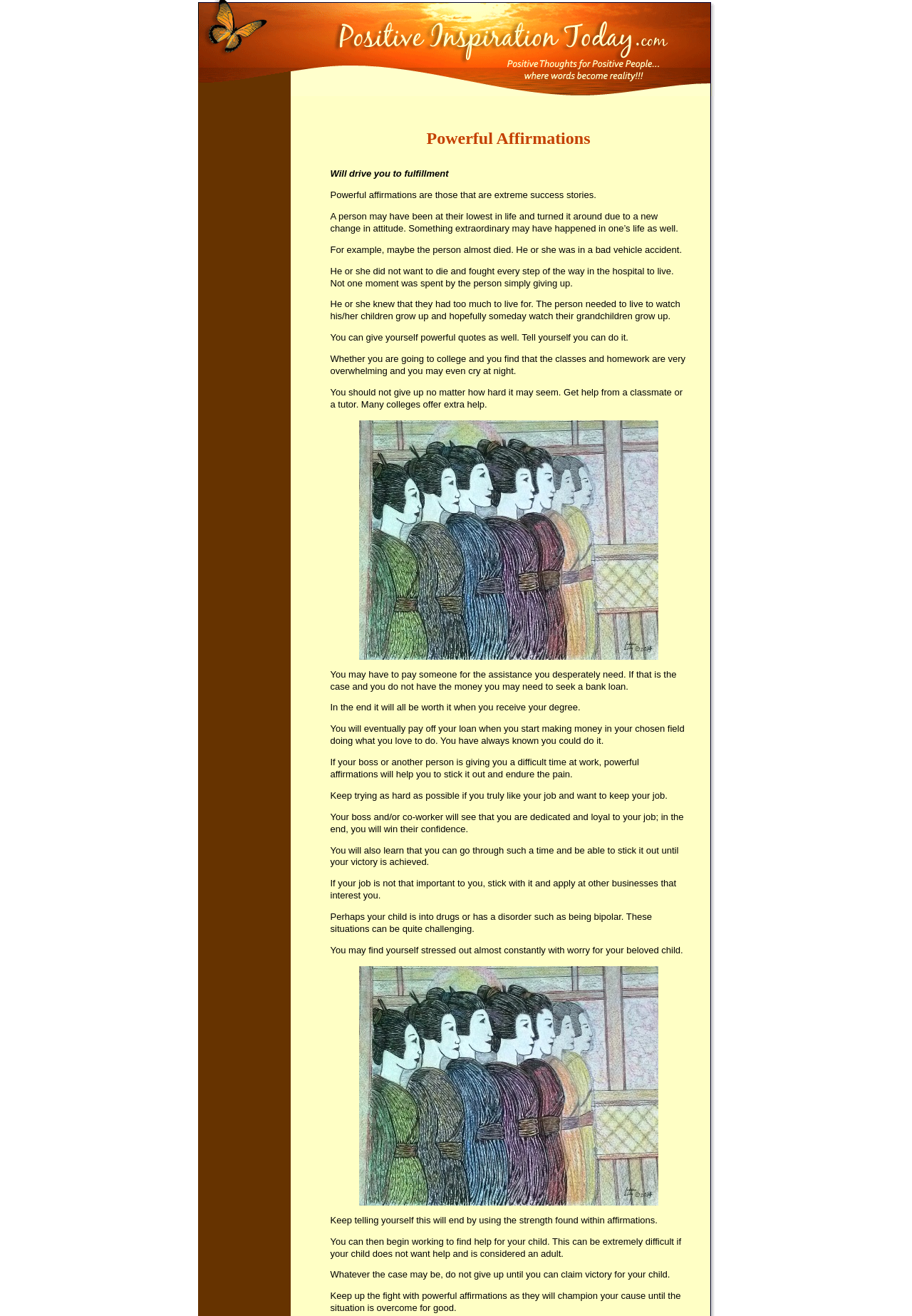What can powerful affirmations help with in a difficult work situation?
Make sure to answer the question with a detailed and comprehensive explanation.

The webpage suggests that powerful affirmations can help a person stick it out and endure the pain when facing a difficult time at work, such as when their boss or co-worker is giving them a hard time. By using affirmations, they can keep trying and eventually win the confidence of their boss and/or co-worker.